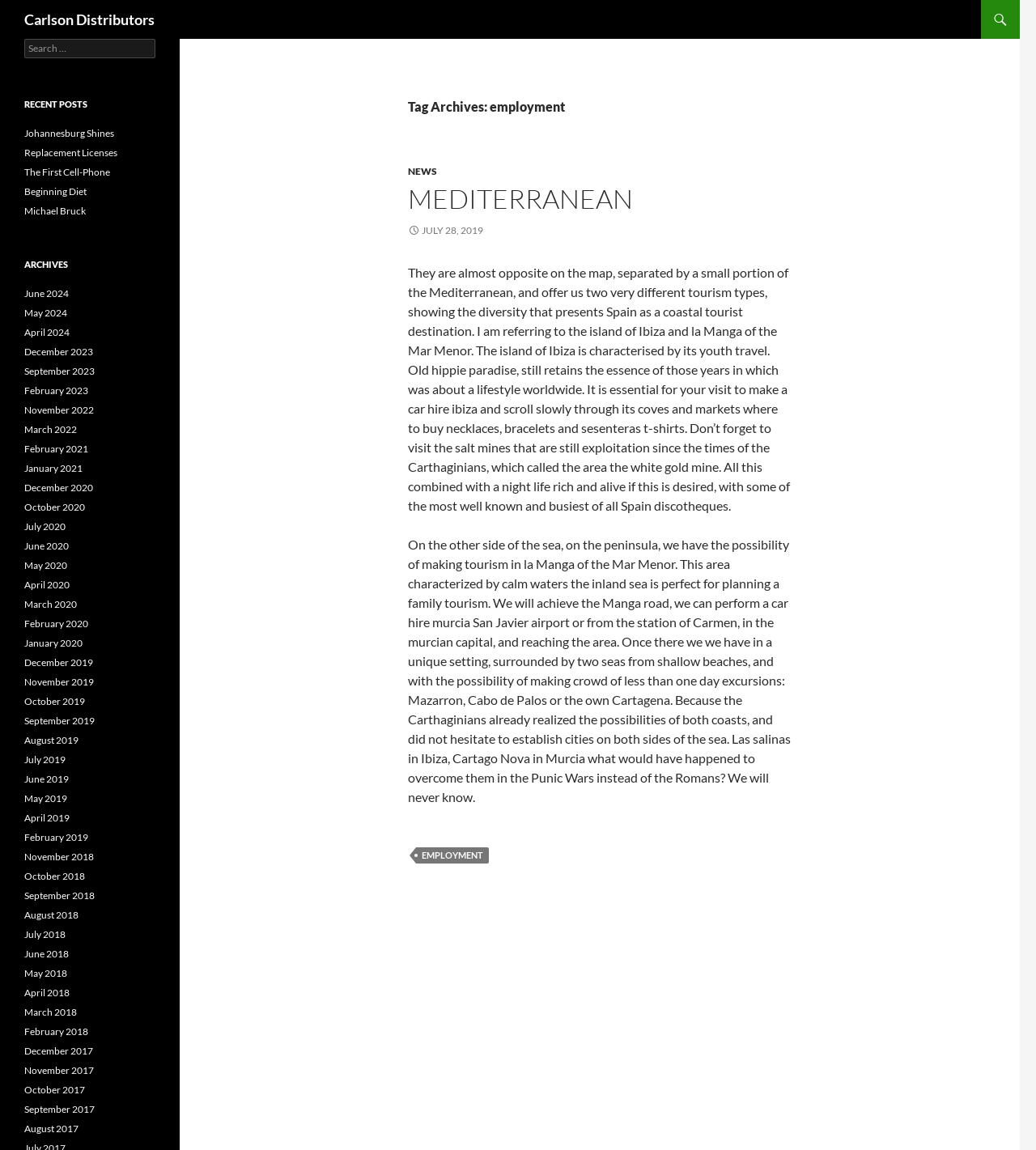What is the name of the sea mentioned in the article?
Please utilize the information in the image to give a detailed response to the question.

The article mentions the Mediterranean Sea as a body of water that separates the island of Ibiza from the peninsula of la Manga of the Mar Menor.